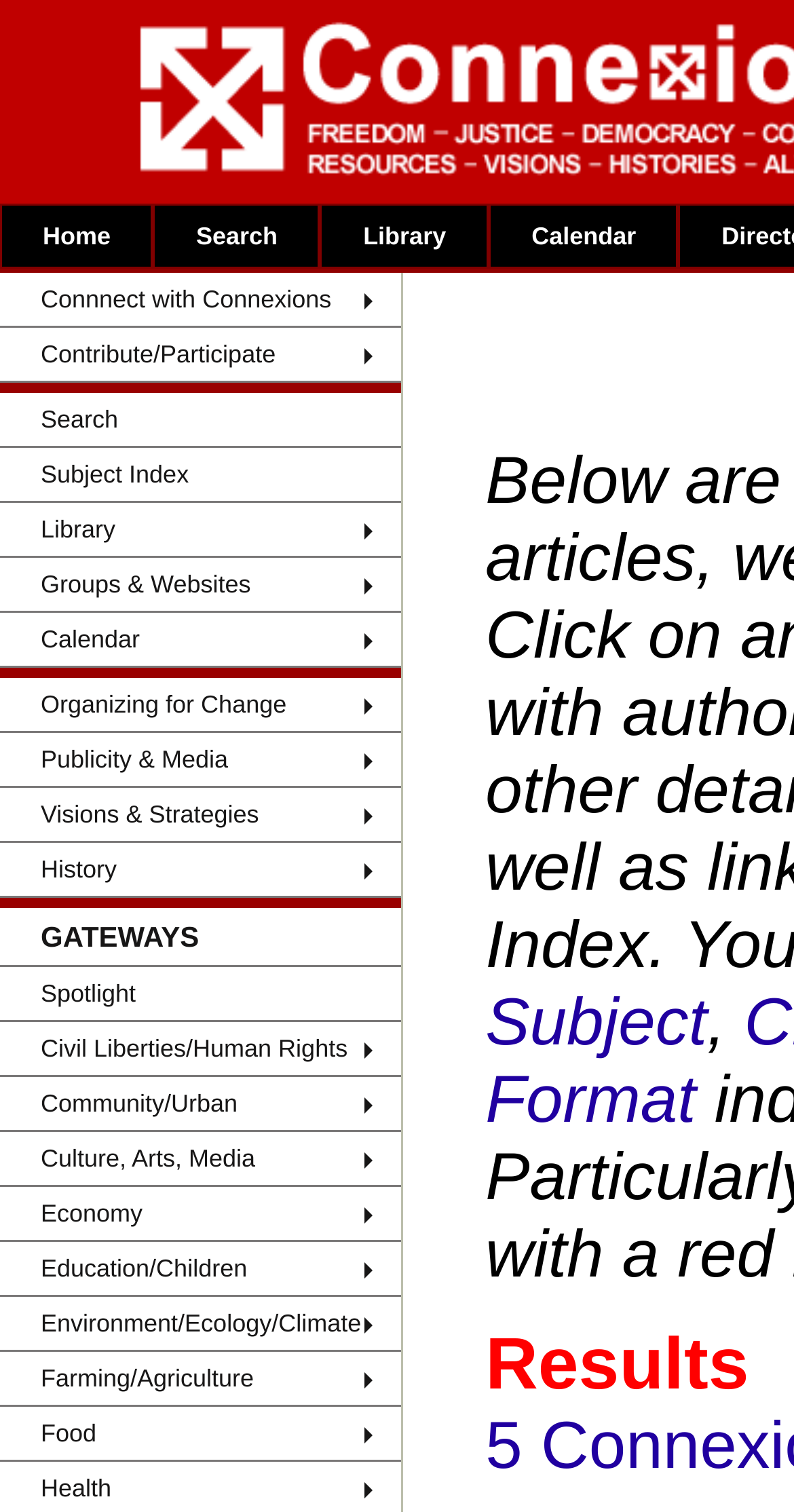Show the bounding box coordinates for the element that needs to be clicked to execute the following instruction: "Browse Subject Index". Provide the coordinates in the form of four float numbers between 0 and 1, i.e., [left, top, right, bottom].

[0.193, 0.197, 0.404, 0.217]